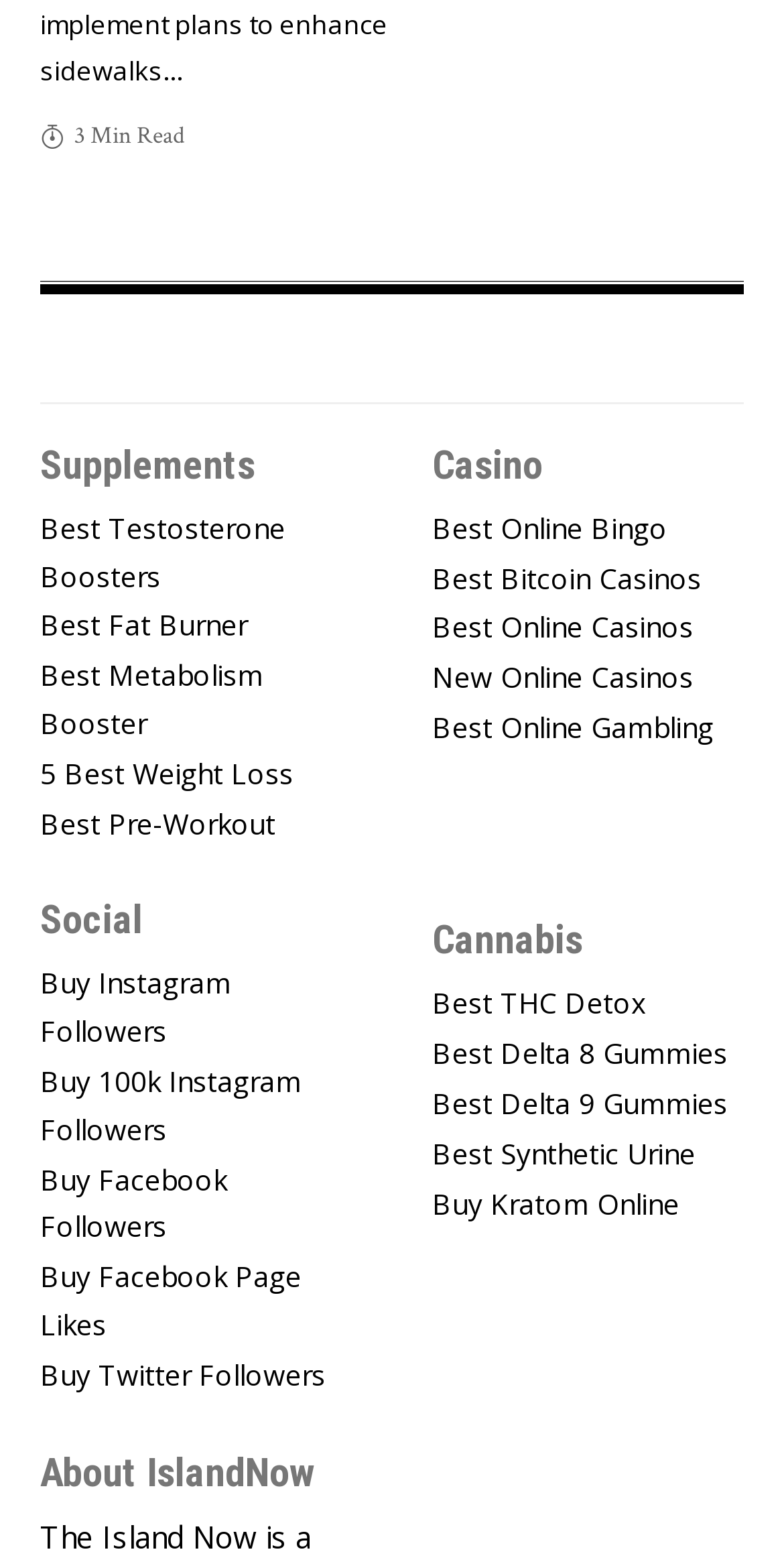Find the bounding box coordinates of the element's region that should be clicked in order to follow the given instruction: "Check out Best THC Detox". The coordinates should consist of four float numbers between 0 and 1, i.e., [left, top, right, bottom].

[0.551, 0.626, 0.949, 0.663]